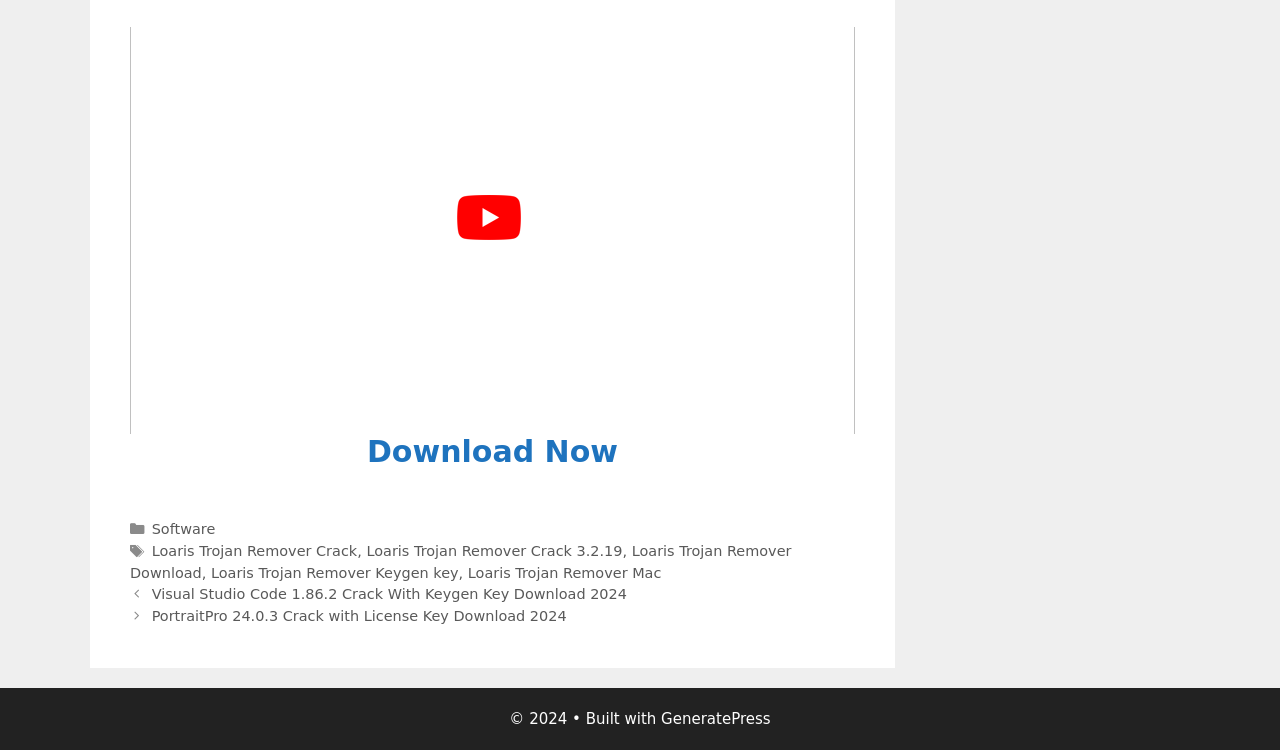What is the version of Loaris Trojan Remover mentioned?
Examine the image closely and answer the question with as much detail as possible.

The link 'Loaris Trojan Remover Crack 3.2.19' suggests that version 3.2.19 of the software is being referred to.